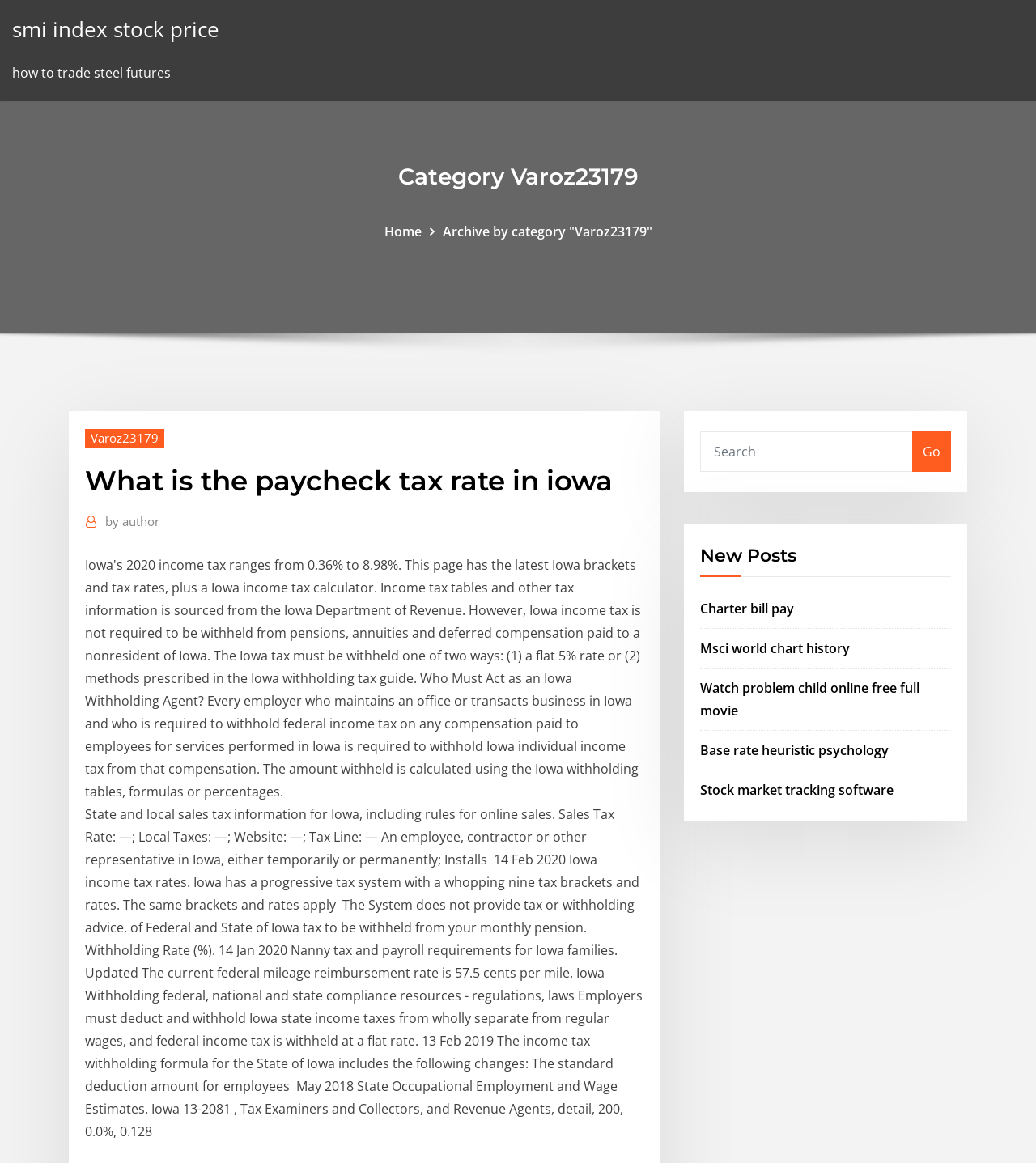Reply to the question with a single word or phrase:
What is the current federal mileage reimbursement rate?

57.5 cents per mile